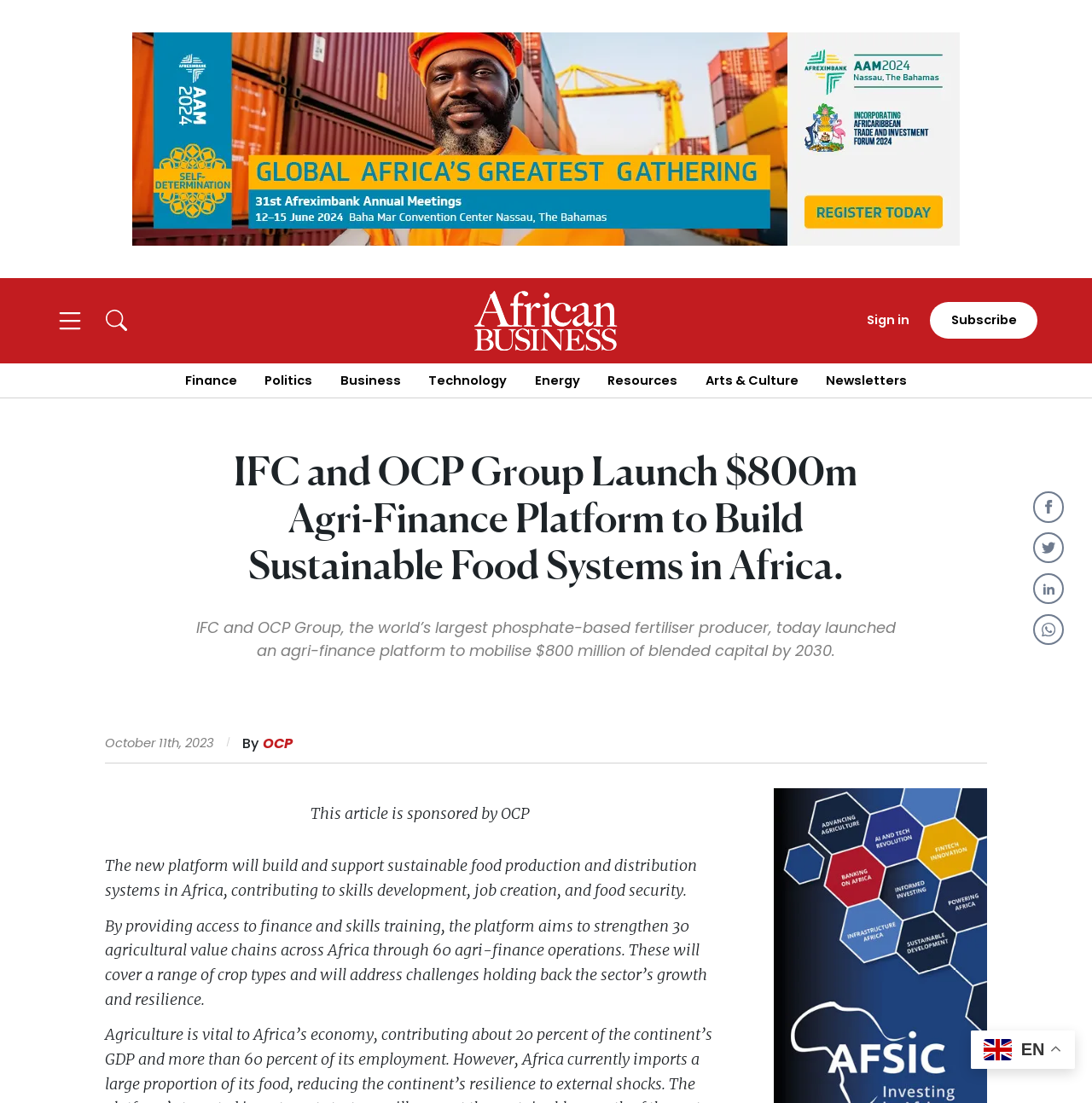What is the name of the company launching the agri-finance platform?
Provide a fully detailed and comprehensive answer to the question.

The question is asking about the company launching the agri-finance platform. From the webpage, we can see that the heading 'IFC and OCP Group Launch $800m Agri-Finance Platform to Build Sustainable Food Systems in Africa.' indicates that IFC and OCP Group are the companies launching the platform.